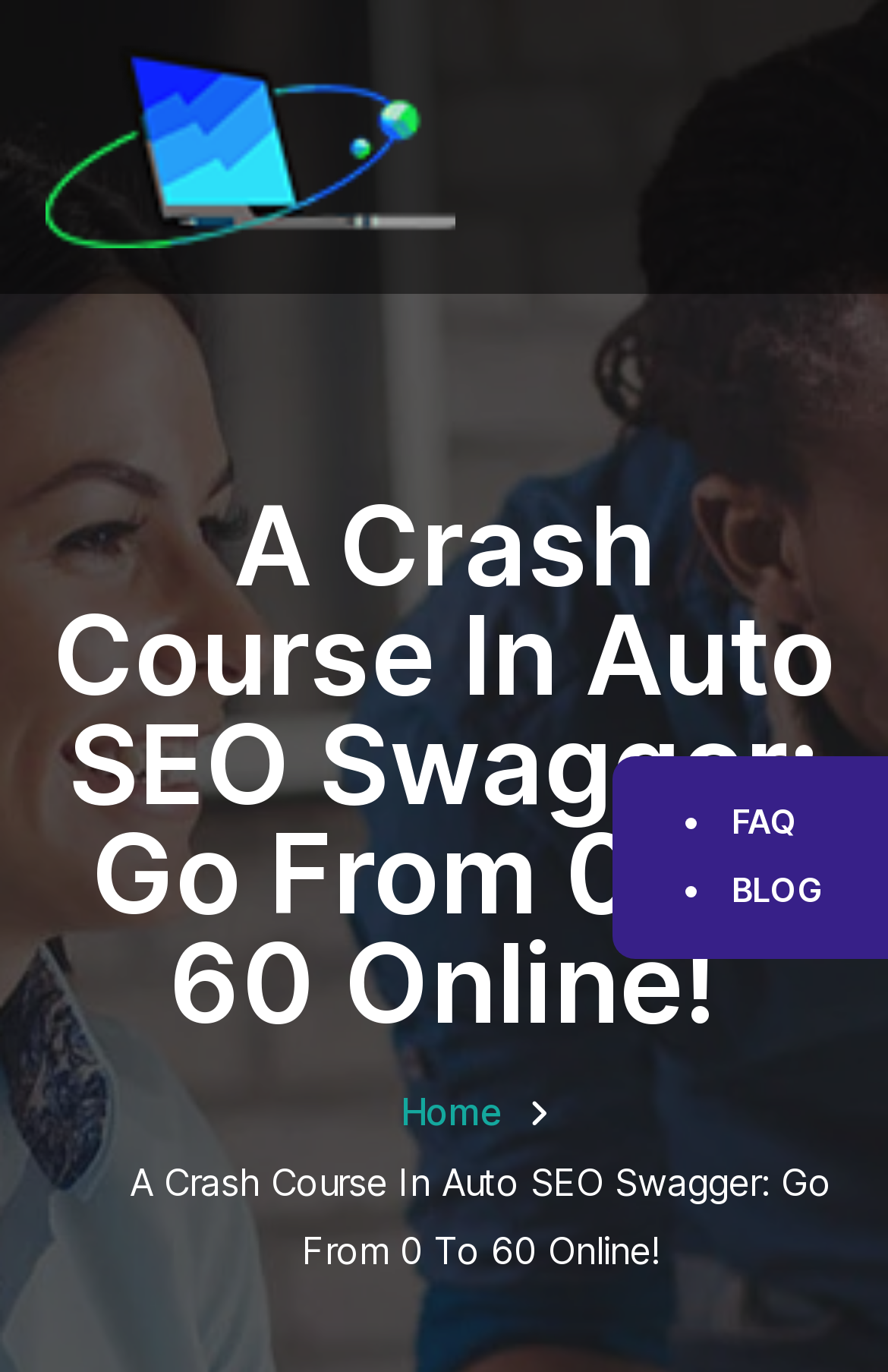Detail the webpage's structure and highlights in your description.

The webpage appears to be a landing page for an auto dealership's SEO services. At the top left, there is a logo image accompanied by a link labeled "ASM". Below the logo, a prominent heading reads "A Crash Course In Auto SEO Swagger: Go From 0 To 60 Online!" which takes up a significant portion of the page.

In the top-right corner, there is a navigation menu consisting of three links: "Home", "FAQ", and "BLOG", each preceded by a bullet point. The links are arranged vertically, with "Home" at the top, followed by "FAQ" and then "BLOG".

The meta description suggests that the page is focused on providing SEO services specifically for auto dealerships in Concord, California, with a playful tone. Overall, the page has a simple and clean layout, with a clear emphasis on the main heading and navigation menu.